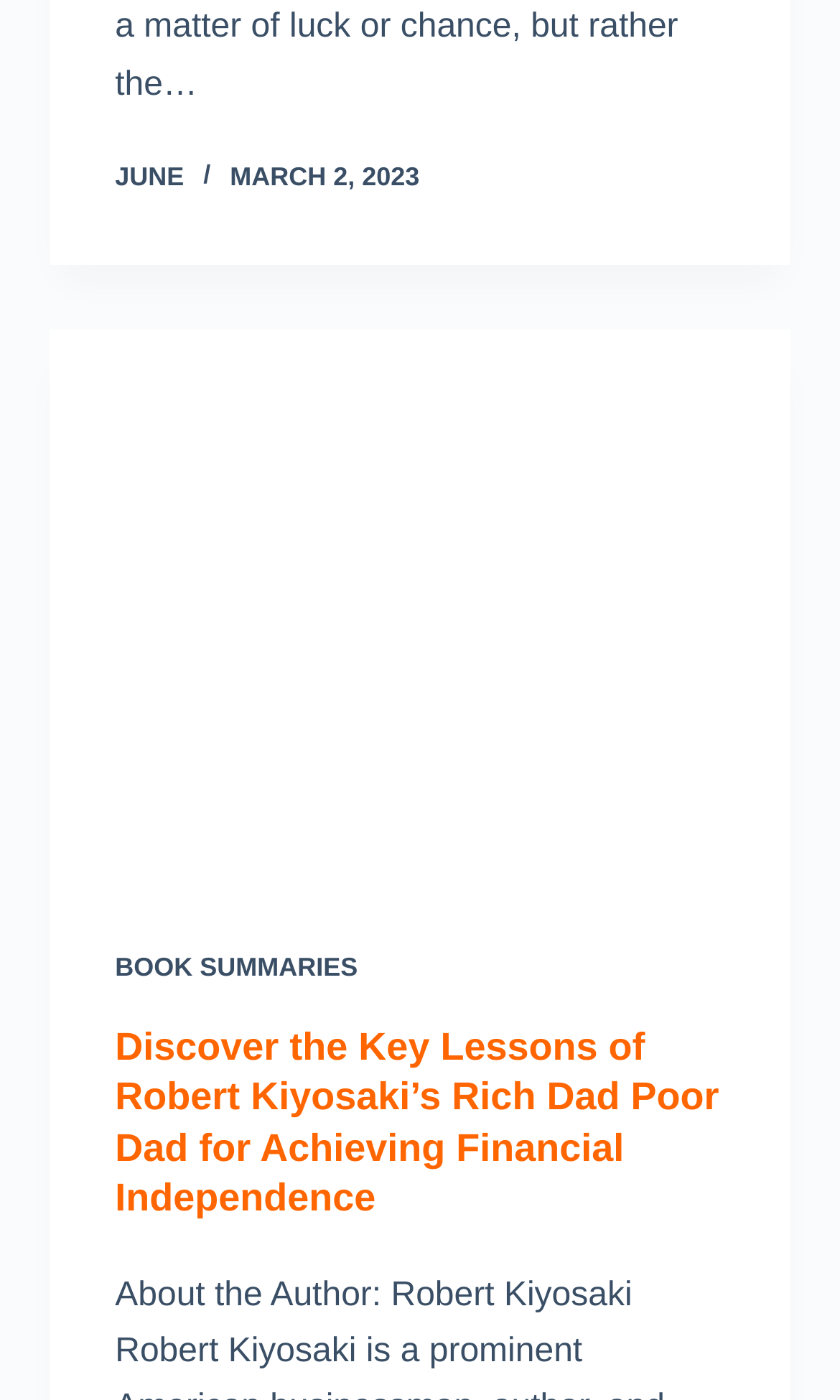What is the date mentioned on the webpage?
Based on the visual information, provide a detailed and comprehensive answer.

I found the date 'MARCH 2, 2023' mentioned on the webpage, which is located inside a time element with bounding box coordinates [0.274, 0.116, 0.499, 0.137].